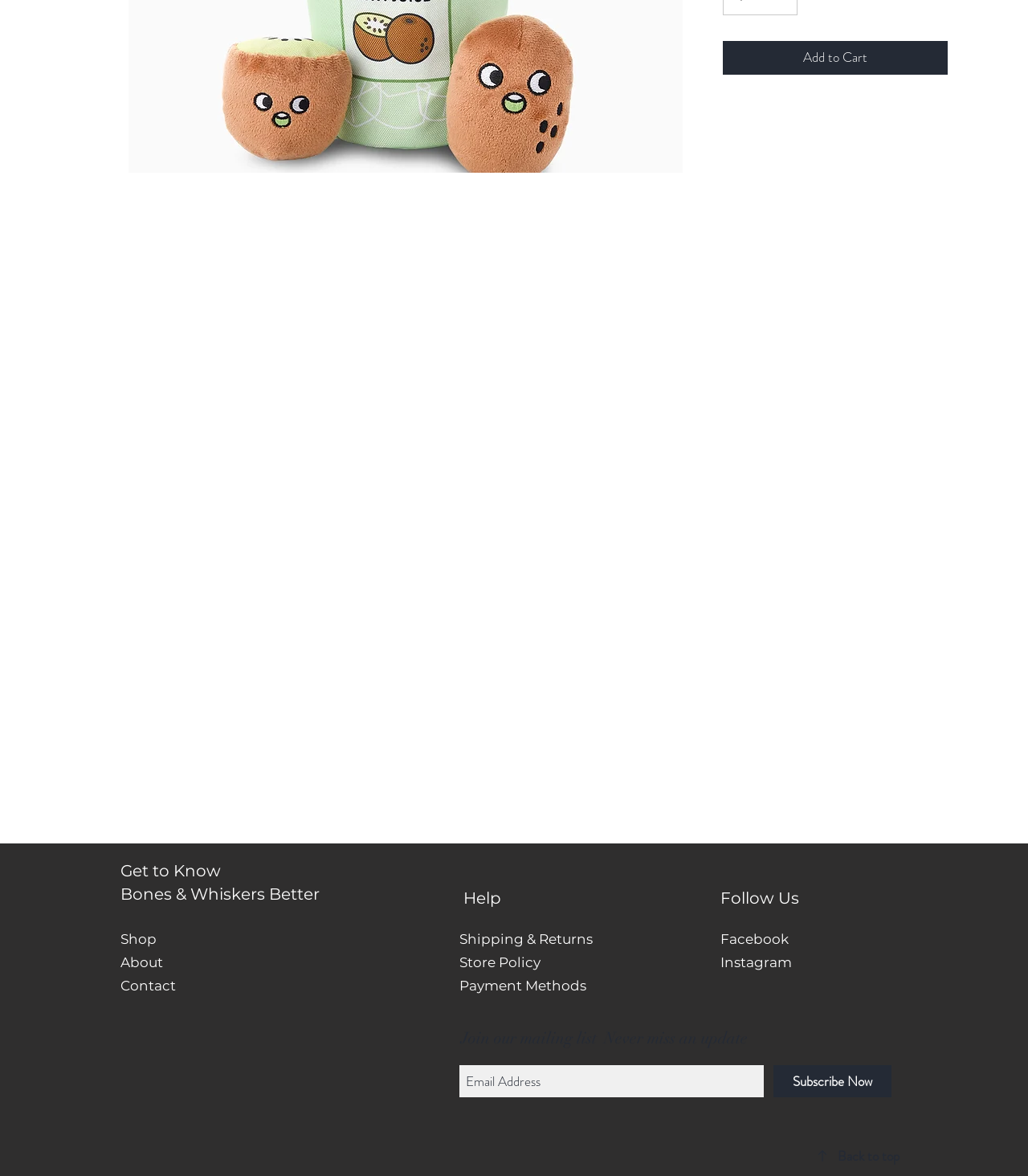Locate the UI element described by Add to Cart in the provided webpage screenshot. Return the bounding box coordinates in the format (top-left x, top-left y, bottom-right x, bottom-right y), ensuring all values are between 0 and 1.

[0.703, 0.035, 0.922, 0.063]